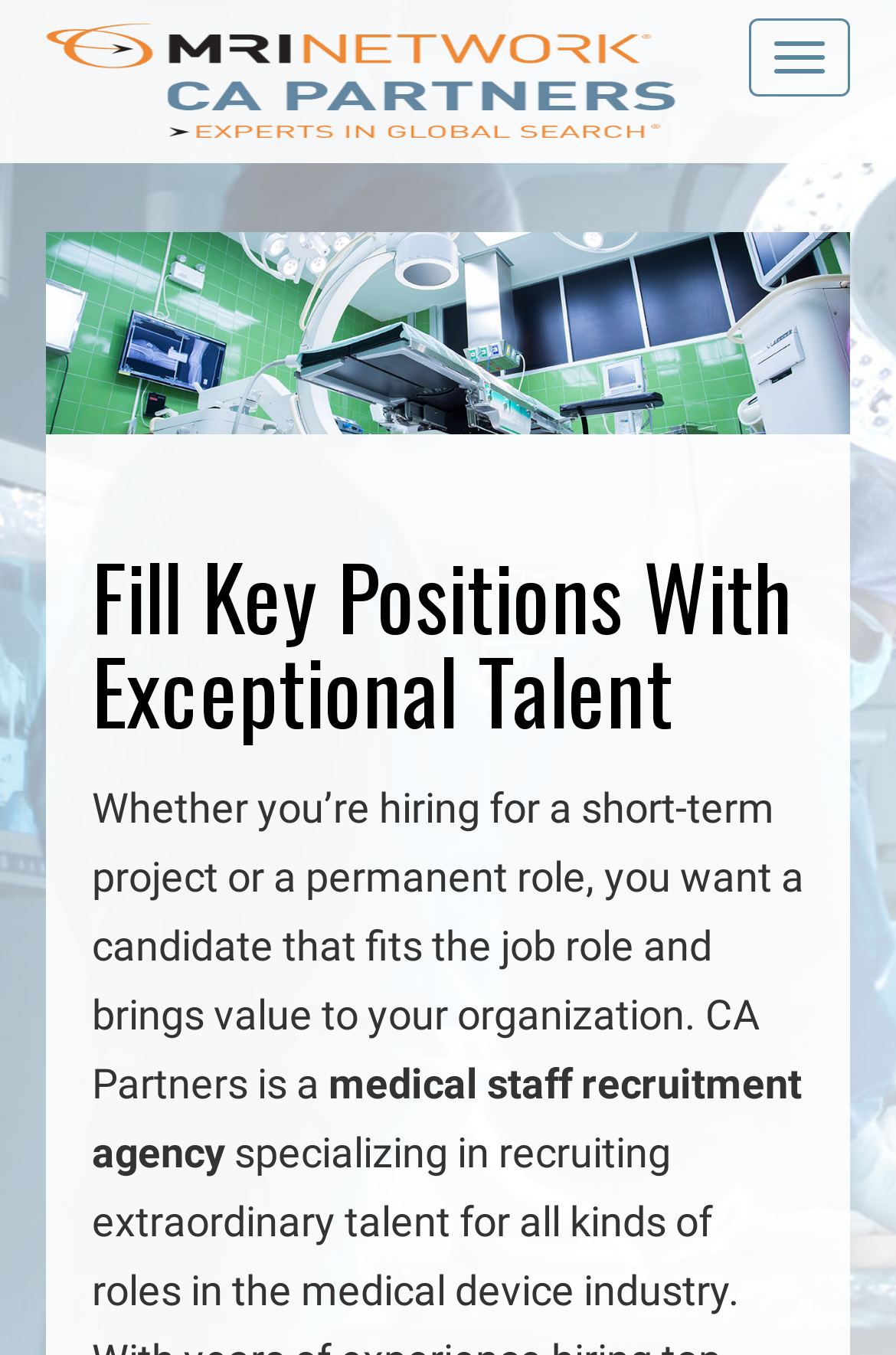What kind of hiring is CA Partners suitable for?
Refer to the image and provide a concise answer in one word or phrase.

Short-term project or permanent role